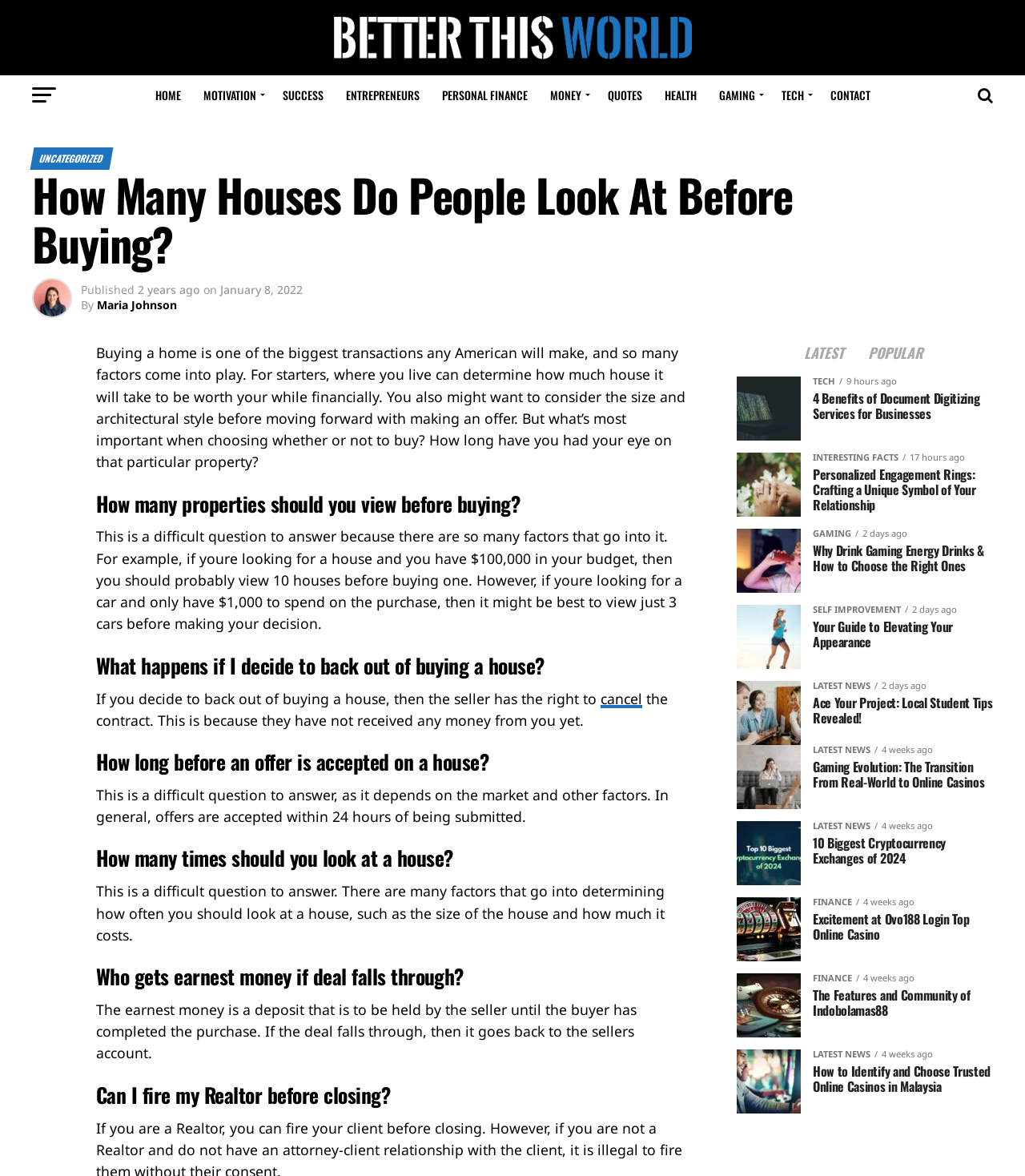Identify the bounding box coordinates for the region to click in order to carry out this instruction: "Click on the 'HOME' link". Provide the coordinates using four float numbers between 0 and 1, formatted as [left, top, right, bottom].

[0.142, 0.064, 0.186, 0.098]